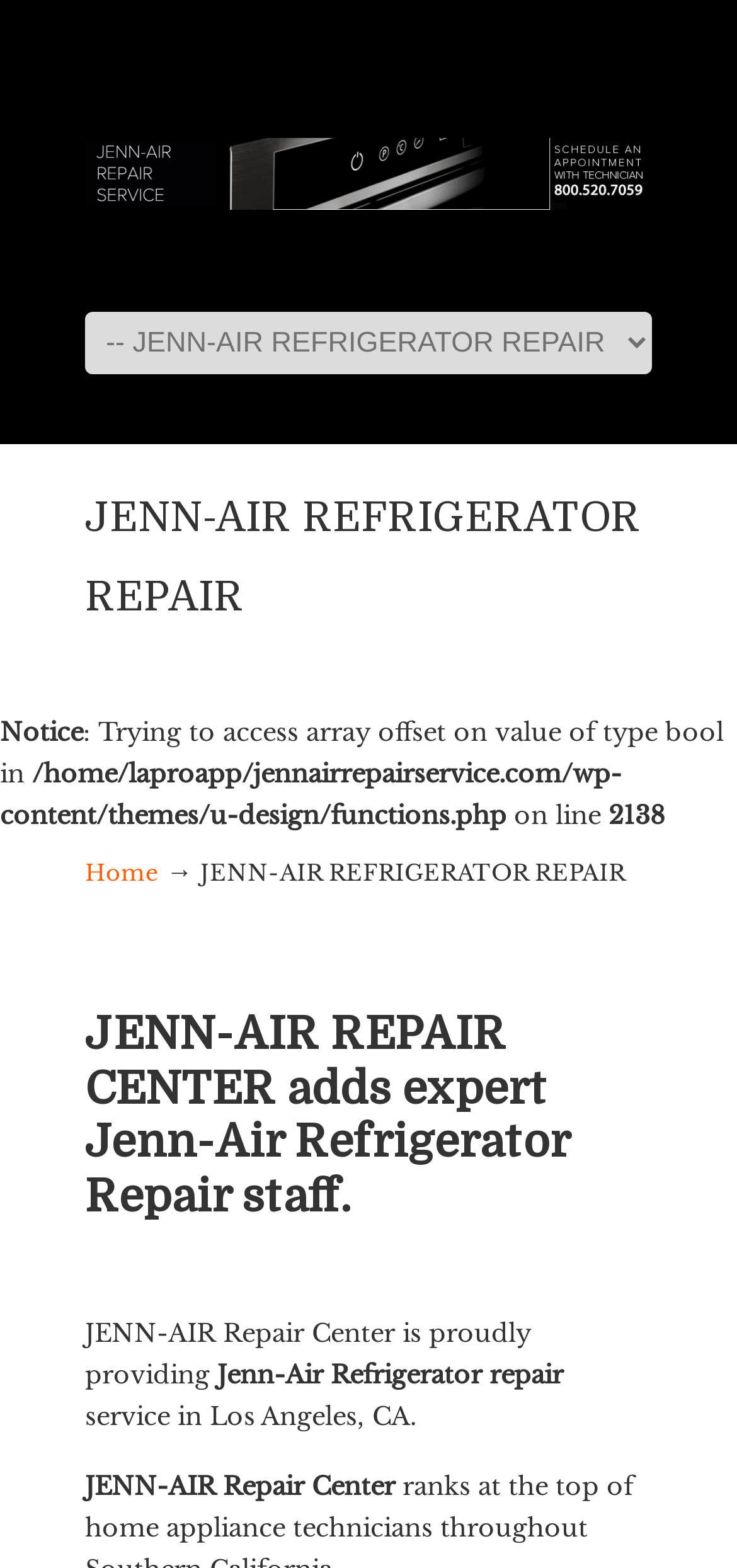Refer to the image and provide an in-depth answer to the question: 
What is the navigation menu?

The navigation menu has an option 'Home', which can be found in the link 'Home' and the combobox 'Navigation'.